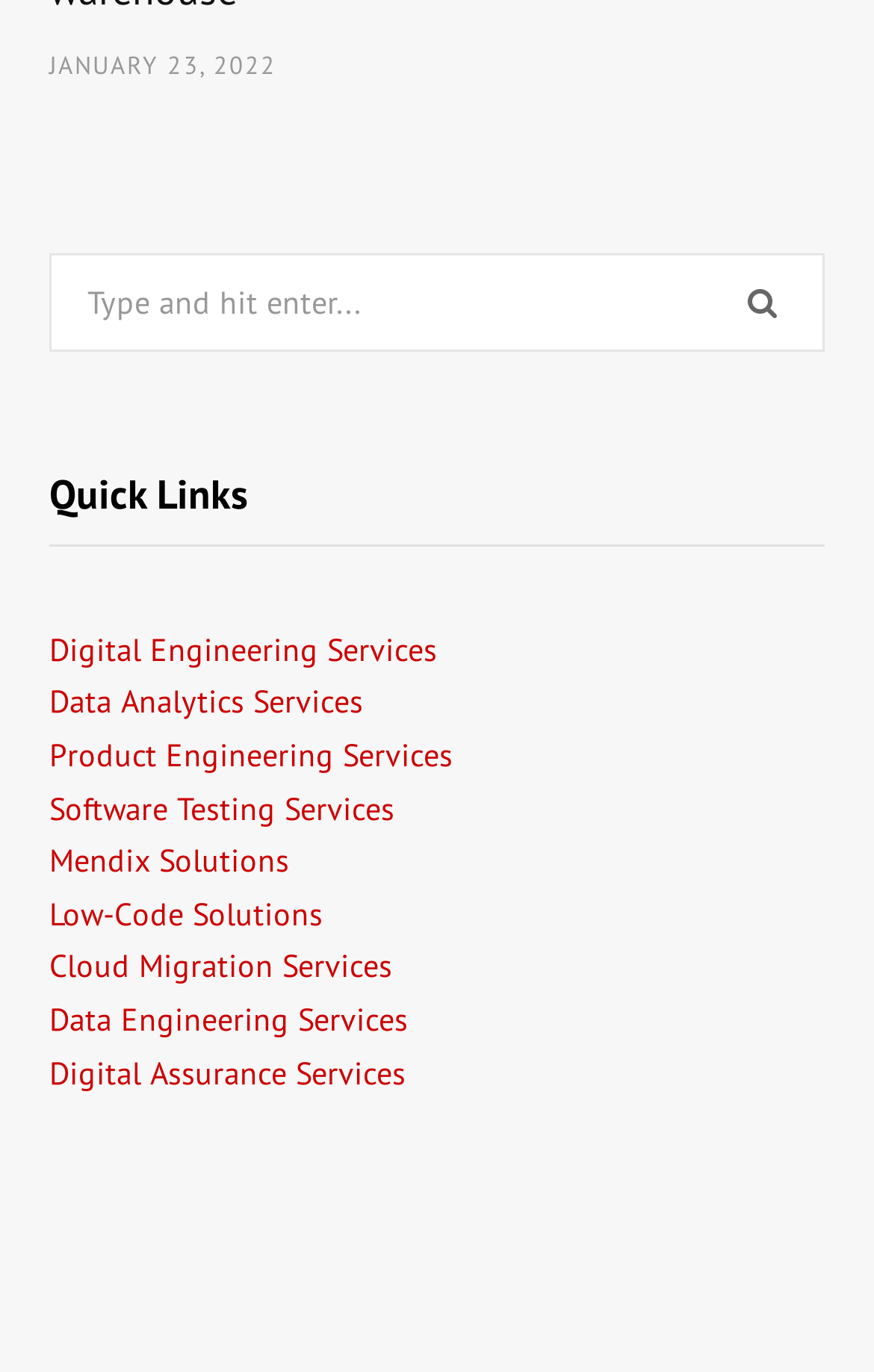Identify the bounding box coordinates of the section that should be clicked to achieve the task described: "search for something".

[0.056, 0.184, 0.944, 0.256]